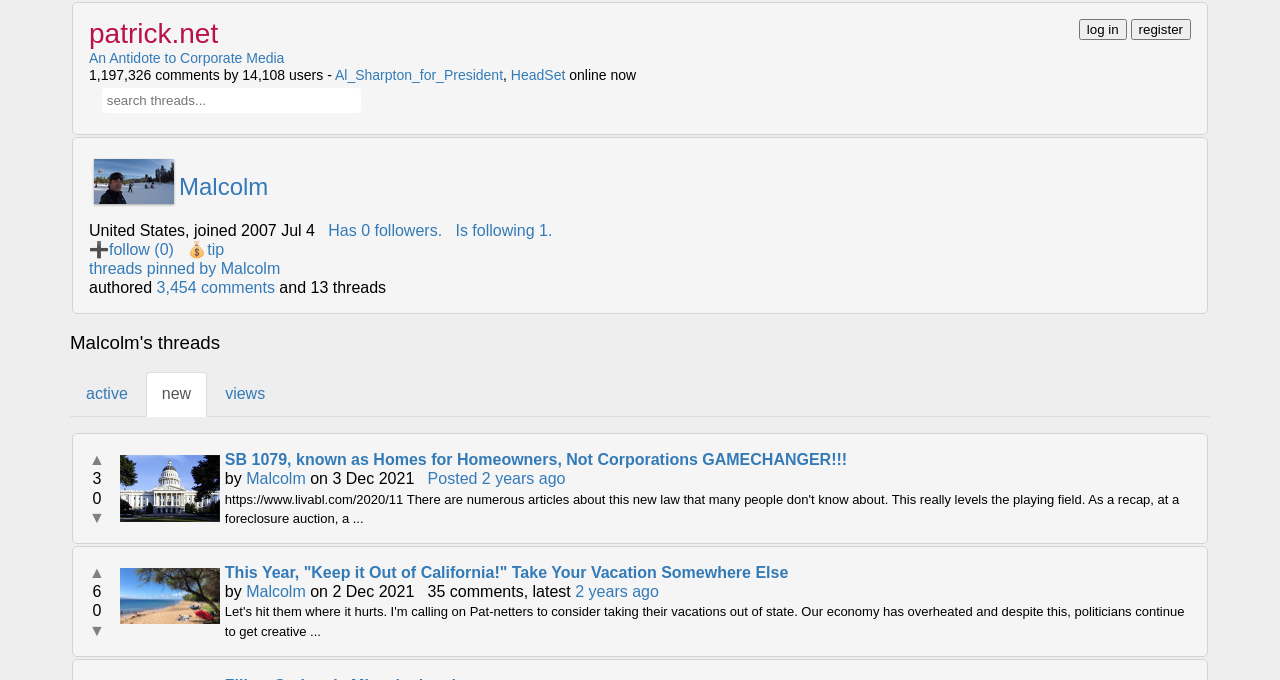Respond to the question below with a single word or phrase: What is the username of the profile?

Malcolm